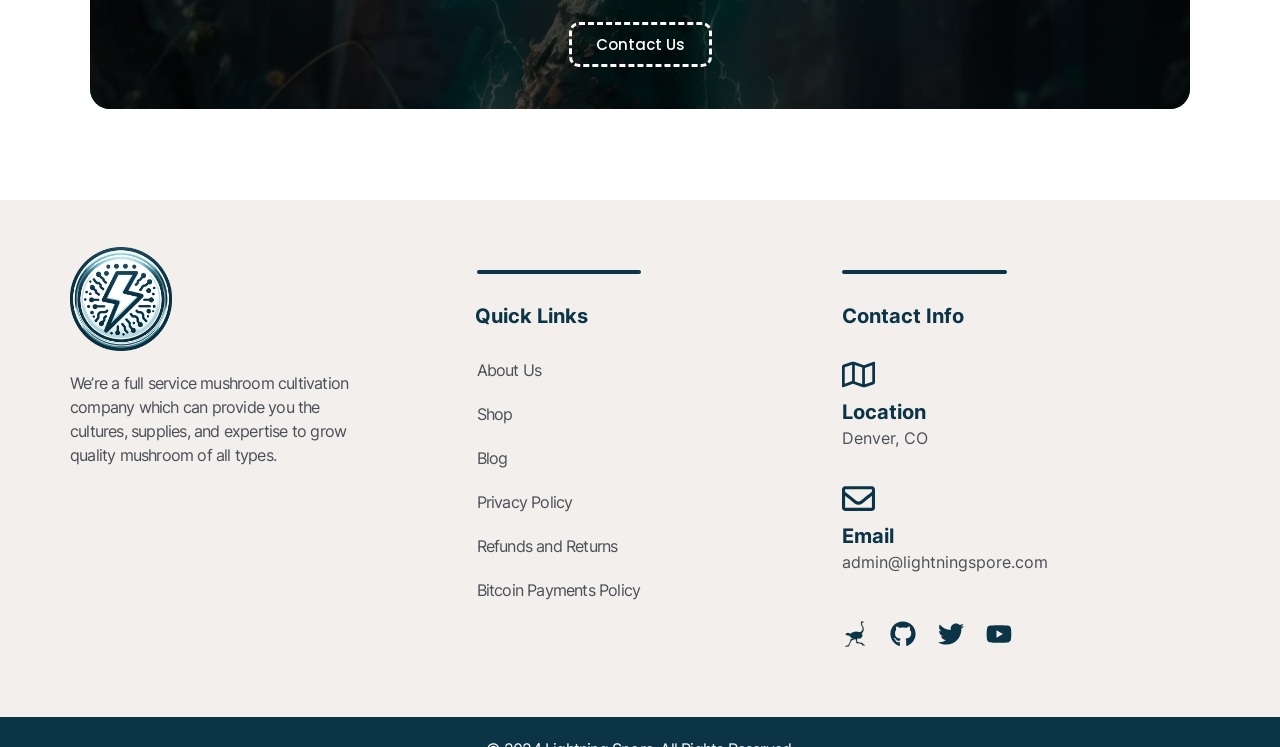Please specify the bounding box coordinates for the clickable region that will help you carry out the instruction: "Click Contact Us".

[0.444, 0.029, 0.556, 0.089]